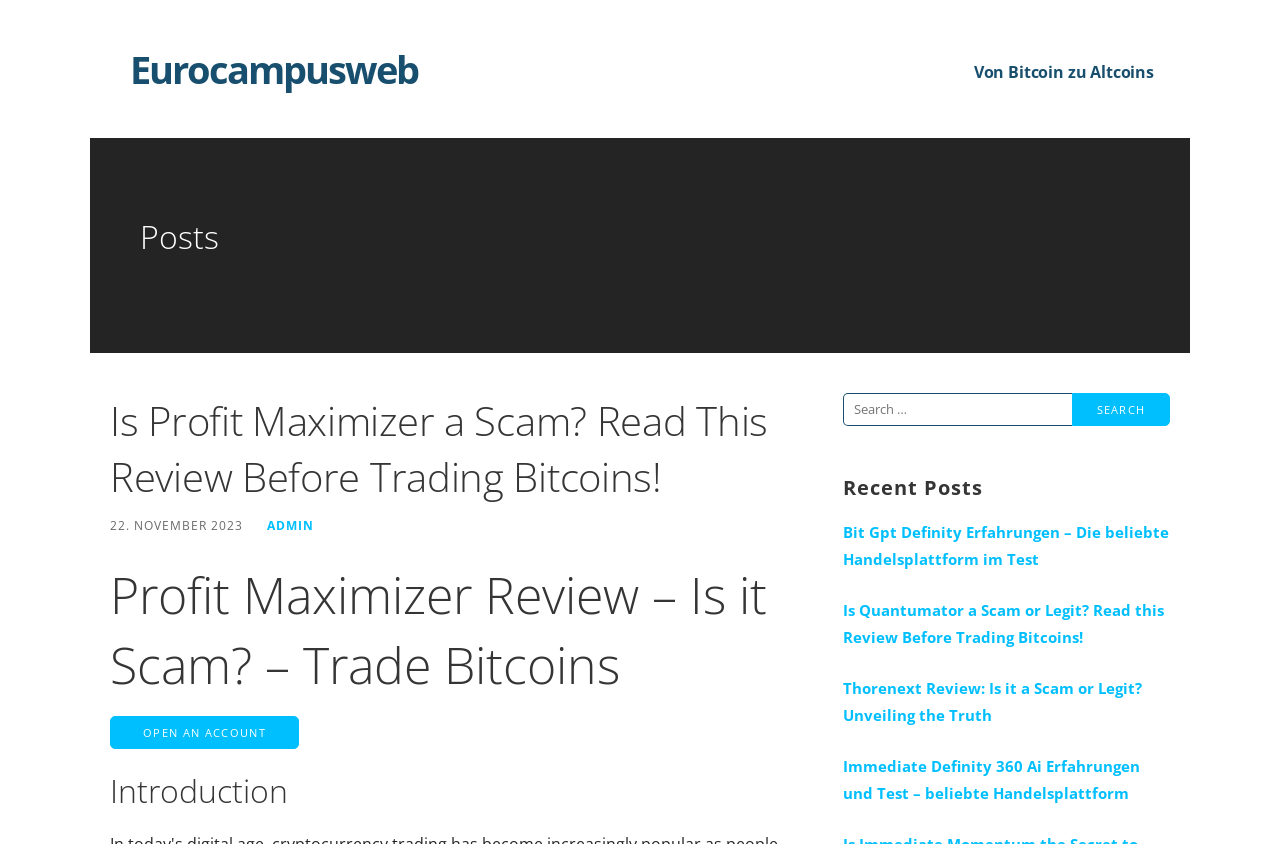Bounding box coordinates are to be given in the format (top-left x, top-left y, bottom-right x, bottom-right y). All values must be floating point numbers between 0 and 1. Provide the bounding box coordinate for the UI element described as: Von Bitcoin zu Altcoins

[0.761, 0.062, 0.902, 0.111]